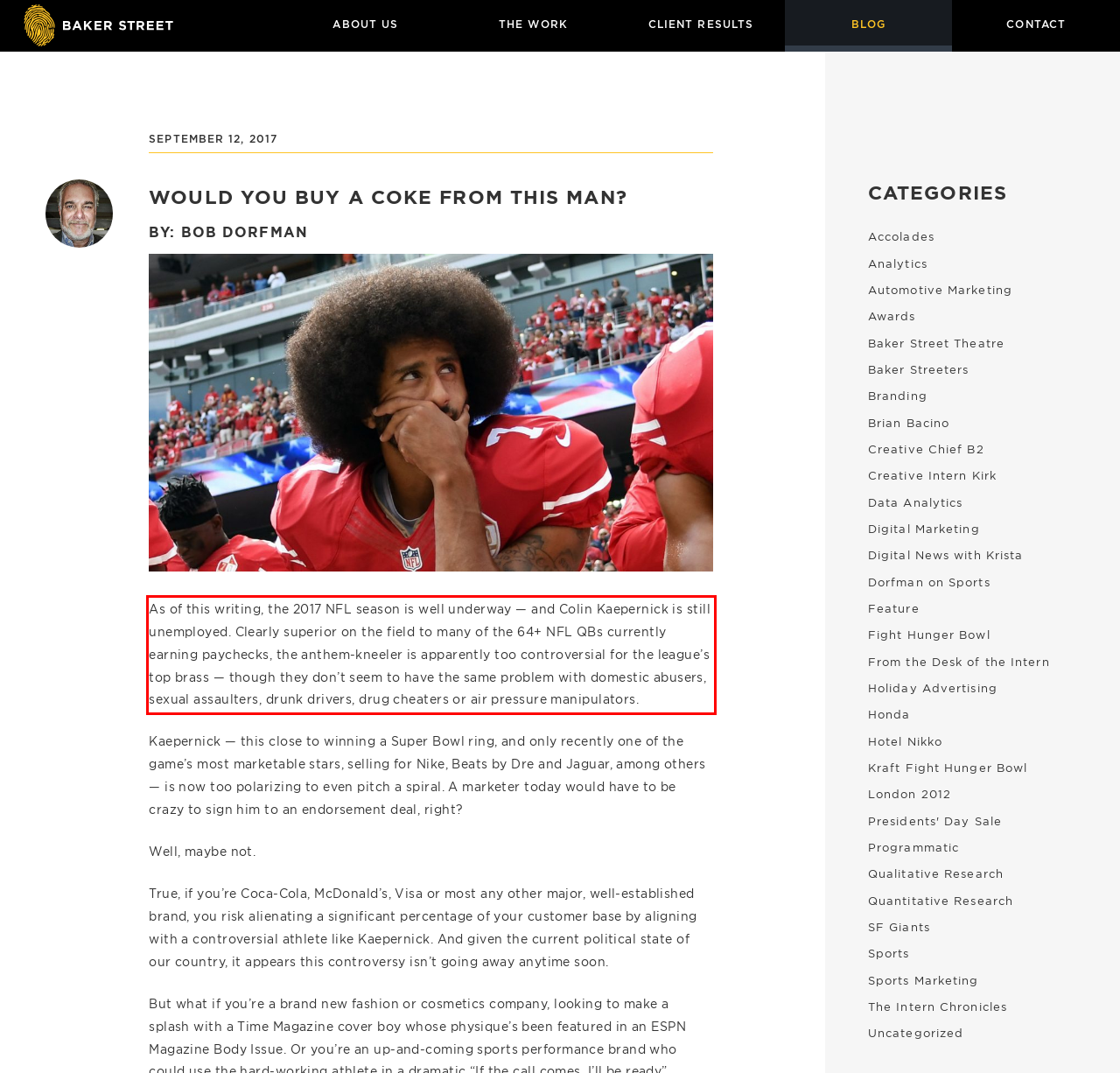Please extract the text content from the UI element enclosed by the red rectangle in the screenshot.

As of this writing, the 2017 NFL season is well underway — and Colin Kaepernick is still unemployed. Clearly superior on the field to many of the 64+ NFL QBs currently earning paychecks, the anthem-kneeler is apparently too controversial for the league’s top brass — though they don’t seem to have the same problem with domestic abusers, sexual assaulters, drunk drivers, drug cheaters or air pressure manipulators.